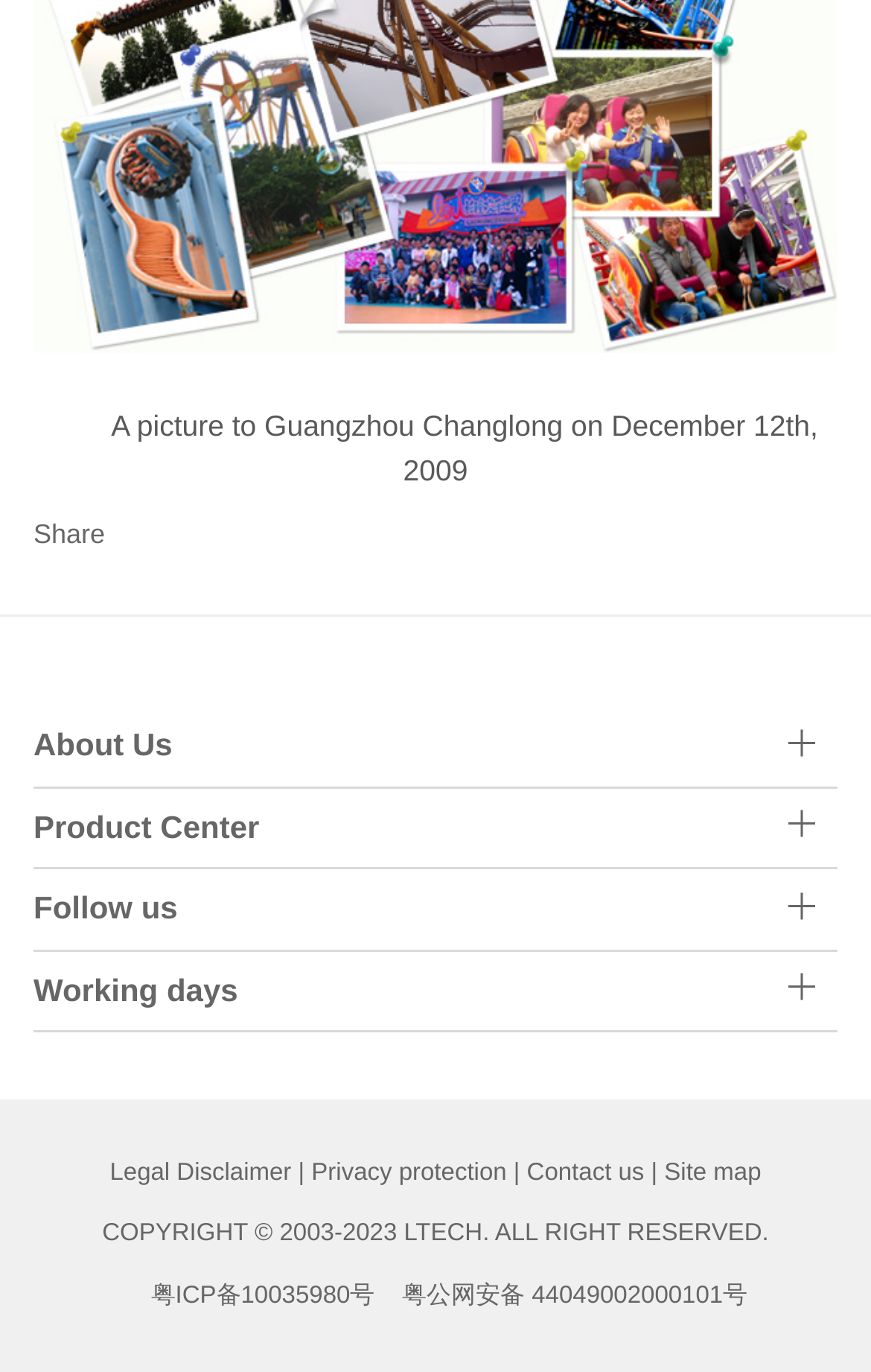Locate the bounding box coordinates of the element that should be clicked to execute the following instruction: "View About Us page".

[0.038, 0.53, 0.198, 0.556]